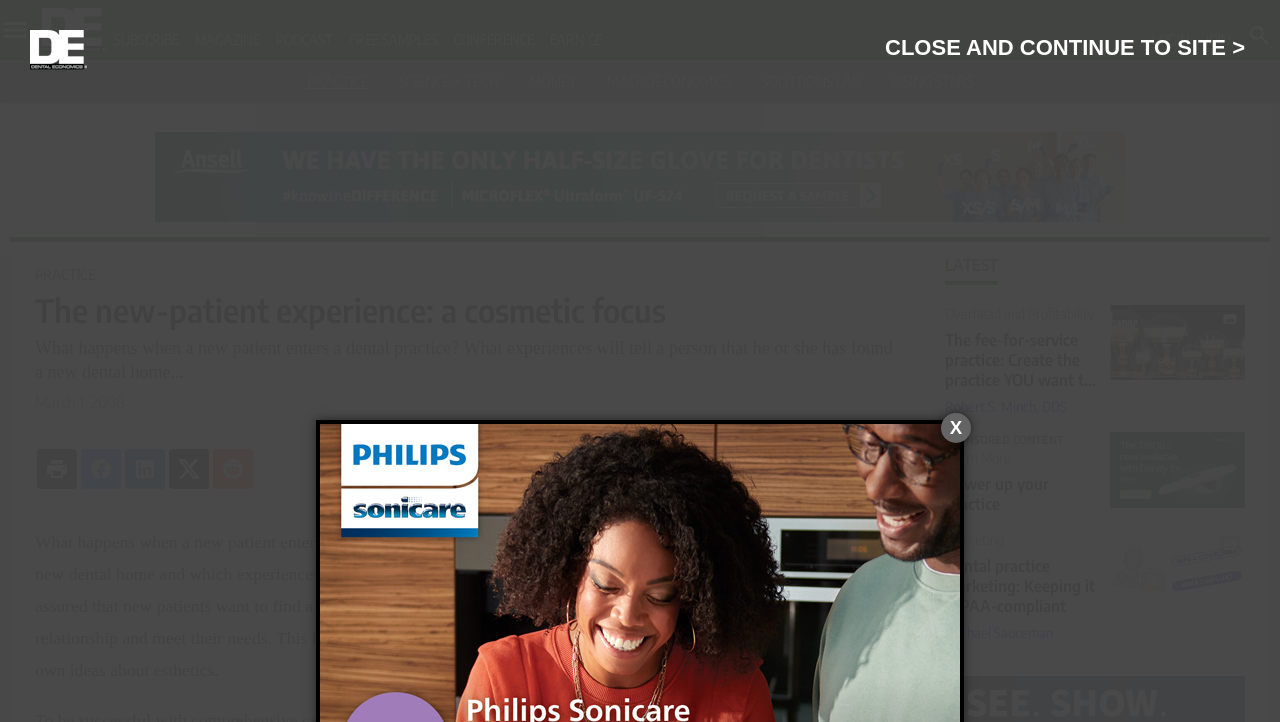How many links are there in the 'Topics' section?
Based on the image content, provide your answer in one word or a short phrase.

5